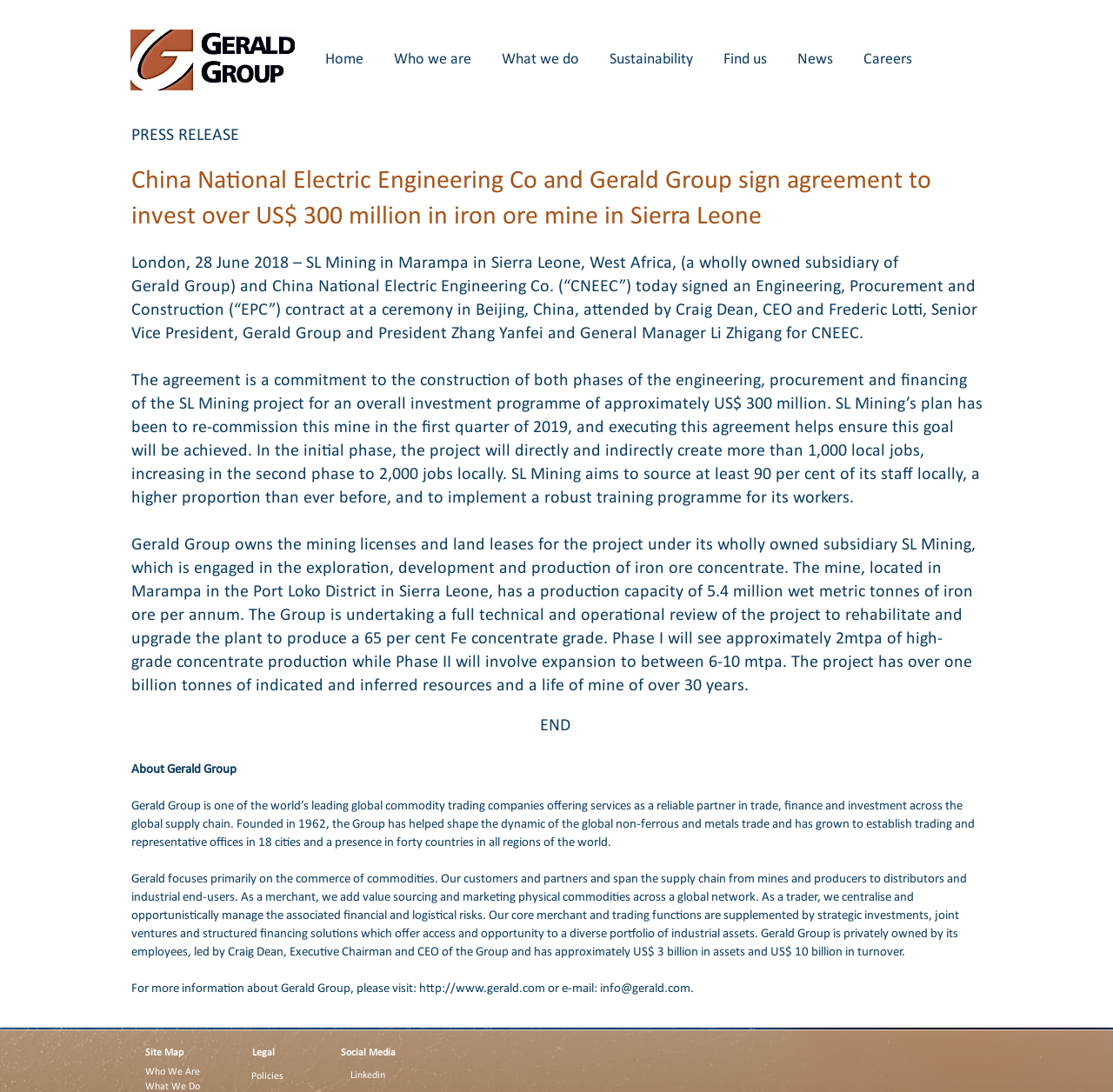Using the information in the image, could you please answer the following question in detail:
What is the website of Gerald Group?

I found this answer by reading the text in the link element with OCR text 'http://www.gerald.com'.